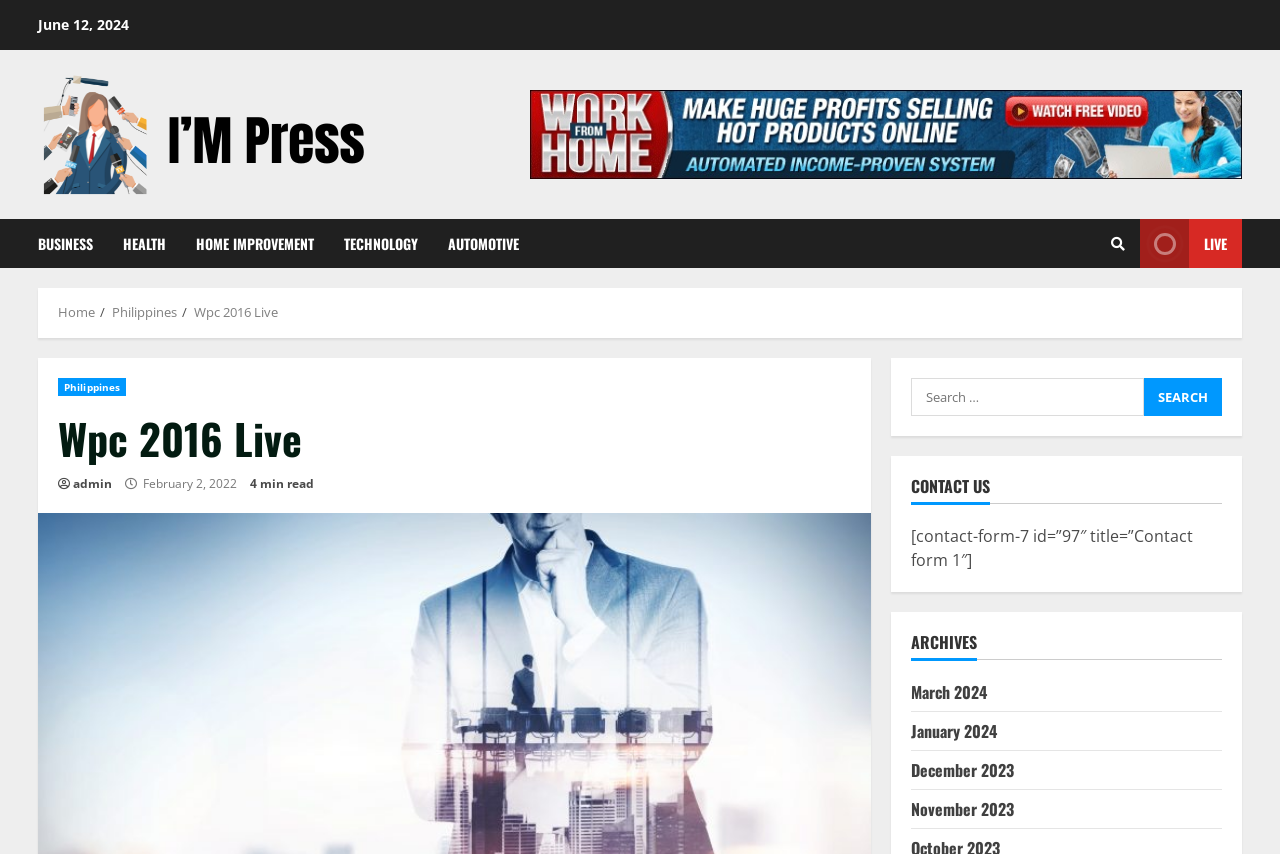Determine the bounding box coordinates of the element's region needed to click to follow the instruction: "Contact us". Provide these coordinates as four float numbers between 0 and 1, formatted as [left, top, right, bottom].

[0.712, 0.614, 0.932, 0.668]